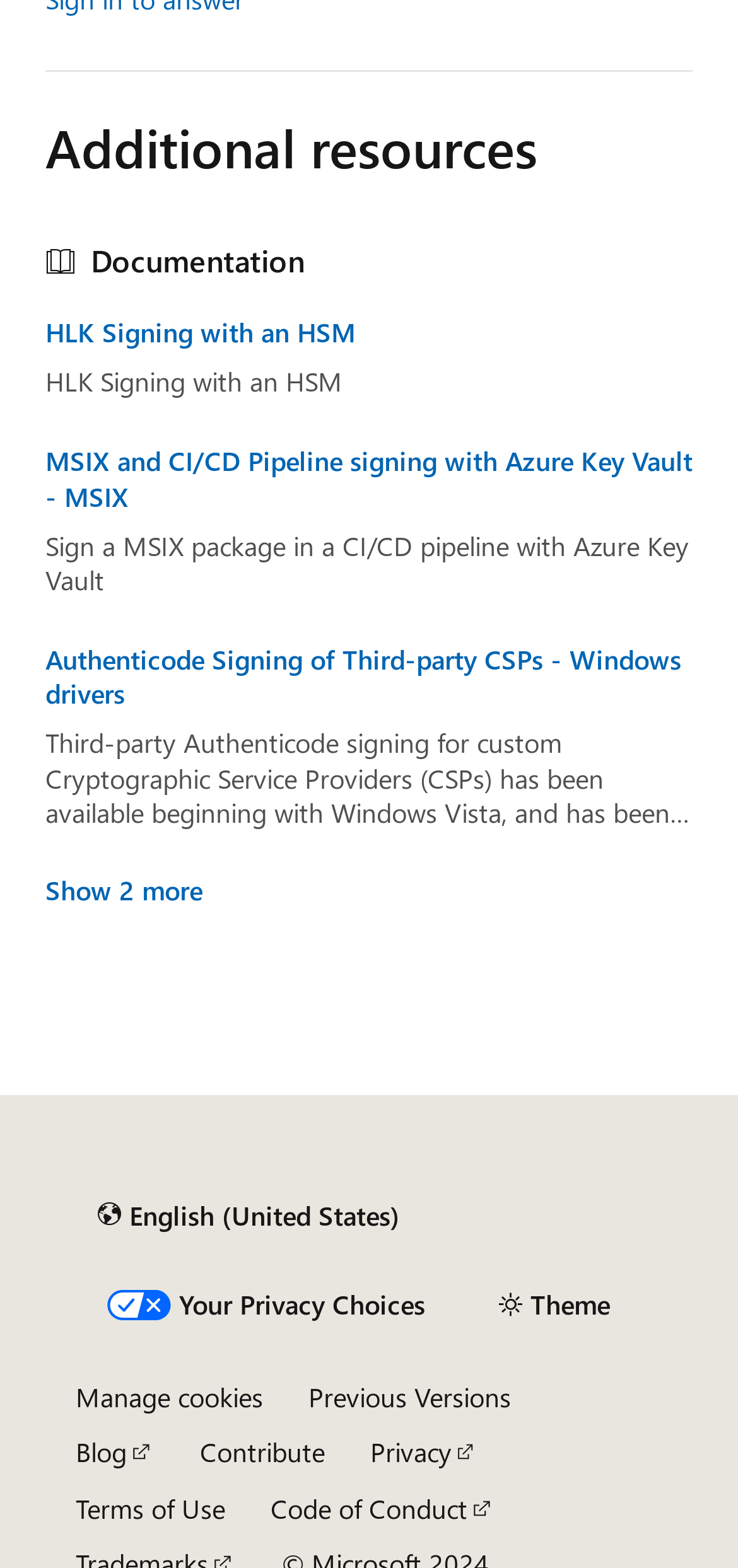Determine the bounding box coordinates of the region to click in order to accomplish the following instruction: "Click on 'HLK Signing with an HSM'". Provide the coordinates as four float numbers between 0 and 1, specifically [left, top, right, bottom].

[0.062, 0.201, 0.938, 0.223]